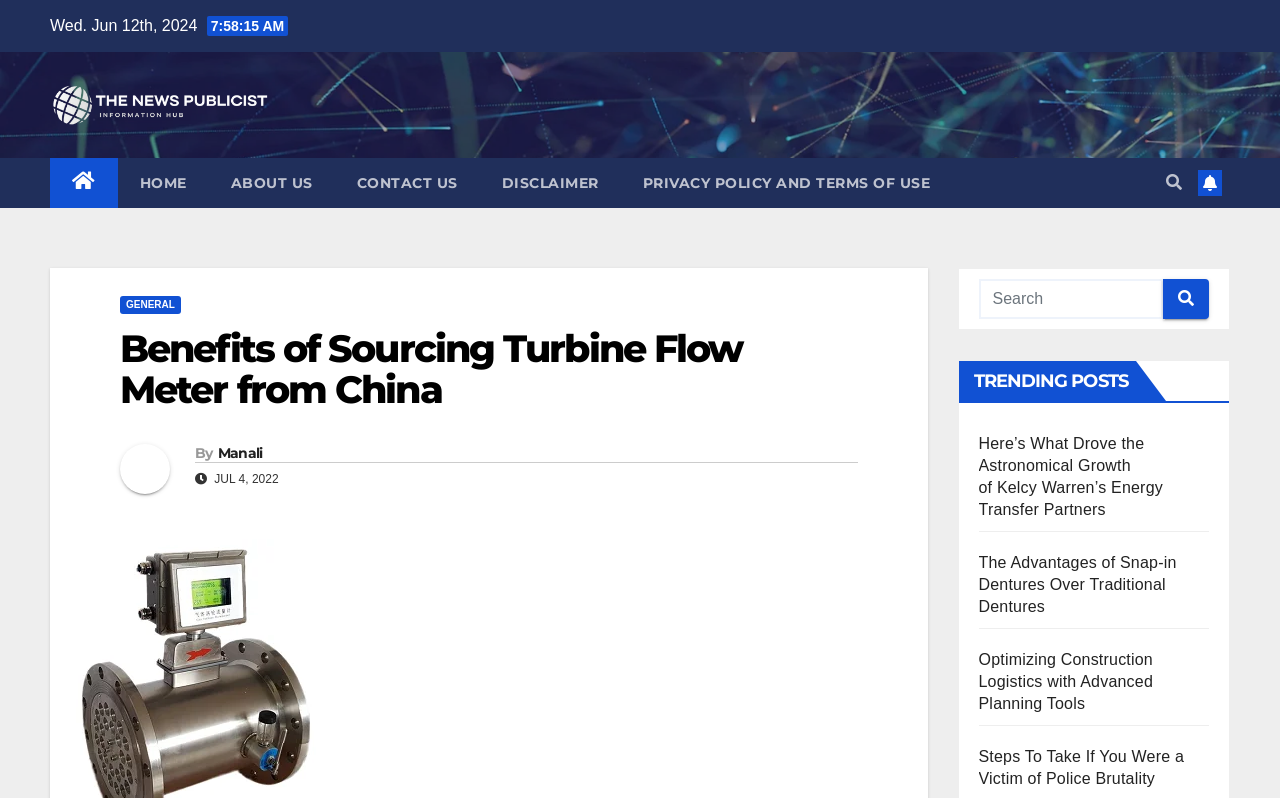Identify the bounding box for the described UI element: "About Us".

[0.163, 0.198, 0.261, 0.26]